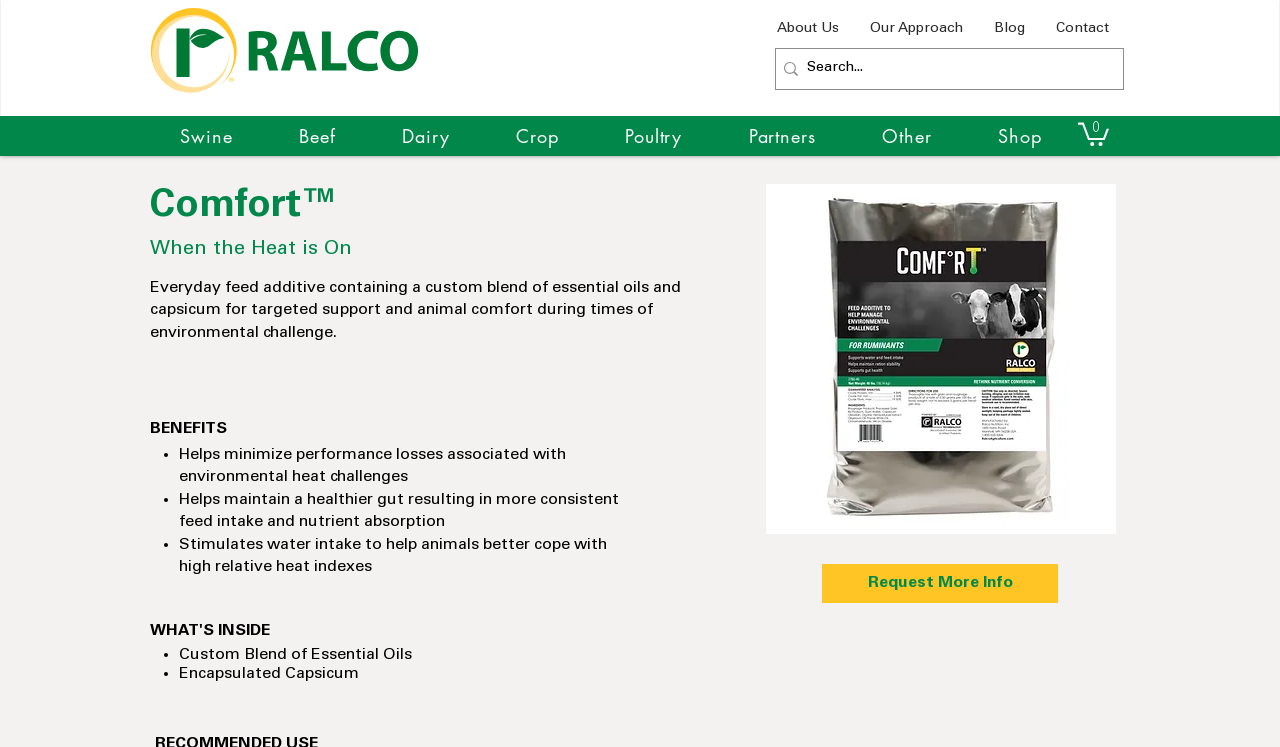Find the bounding box coordinates for the HTML element described as: "Partners". The coordinates should consist of four float values between 0 and 1, i.e., [left, top, right, bottom].

[0.562, 0.157, 0.66, 0.207]